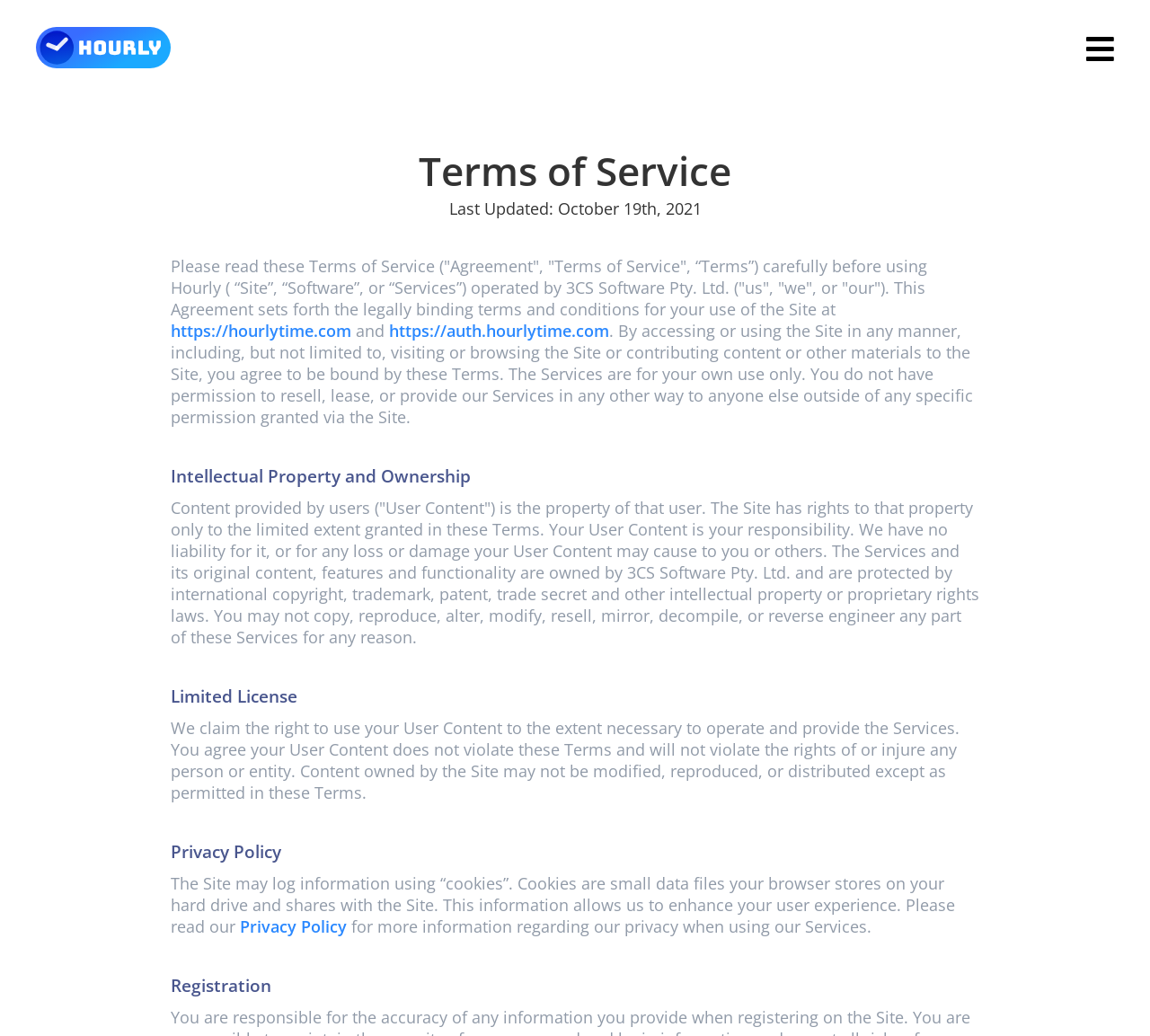Who owns the original content of the Services?
Please respond to the question with a detailed and informative answer.

I found the answer by reading the StaticText element under the 'Intellectual Property and Ownership' heading, which states that the Services and its original content are owned by 3CS Software Pty. Ltd.